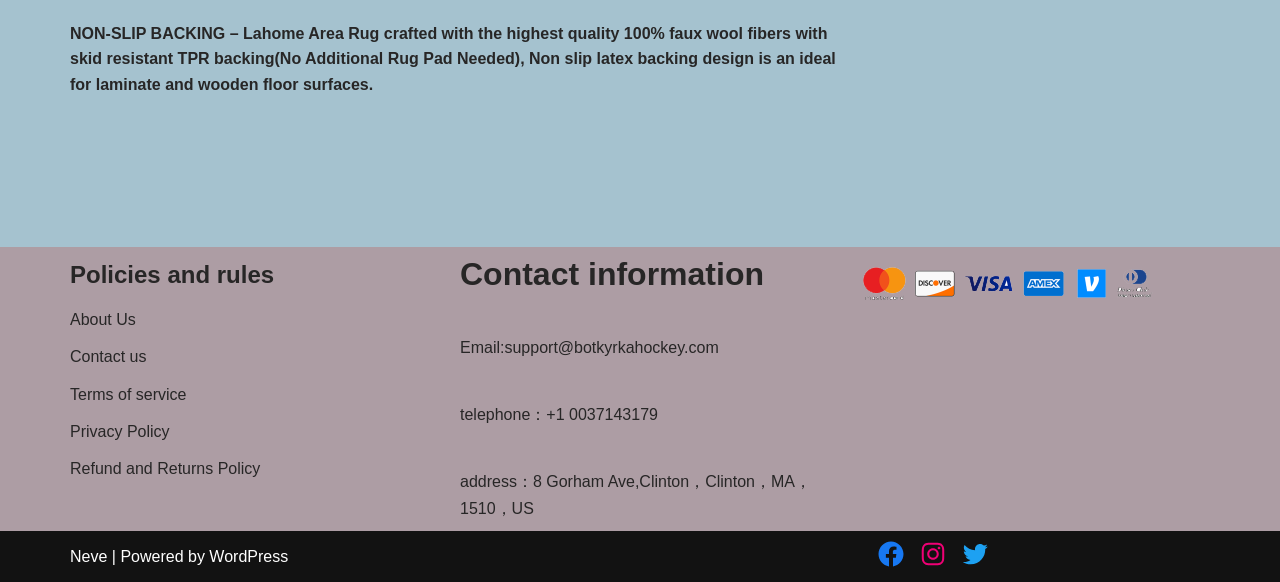Provide the bounding box coordinates, formatted as (top-left x, top-left y, bottom-right x, bottom-right y), with all values being floating point numbers between 0 and 1. Identify the bounding box of the UI element that matches the description: Contact us

[0.055, 0.599, 0.114, 0.628]